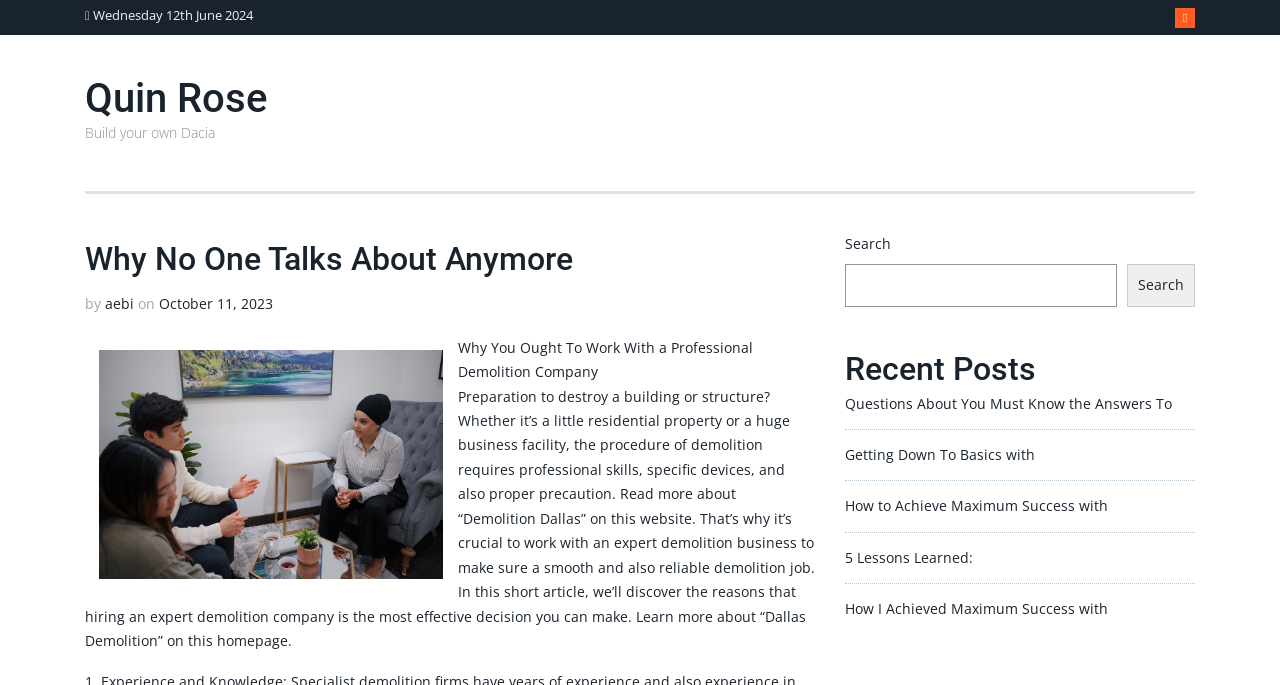Determine the bounding box coordinates of the region that needs to be clicked to achieve the task: "Check recent posts".

[0.66, 0.514, 0.934, 0.565]